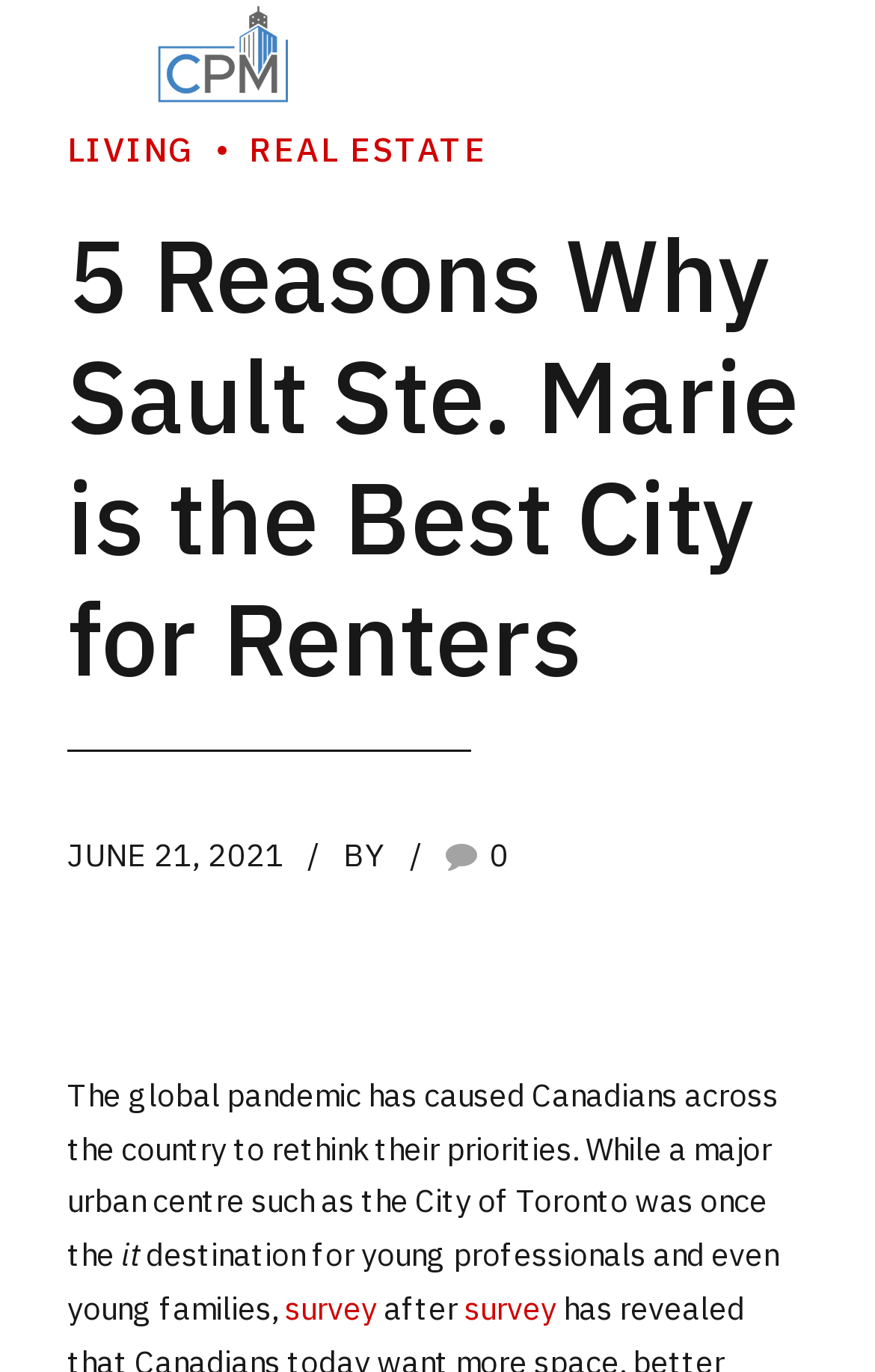Can you specify the bounding box coordinates for the region that should be clicked to fulfill this instruction: "Read the article about 5 Reasons Why Sault Ste. Marie is the Best City for Renters".

[0.077, 0.155, 0.923, 0.569]